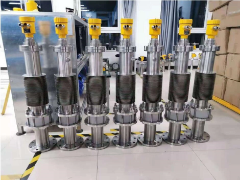What is the maximum temperature the transmitters can endure?
Please ensure your answer to the question is detailed and covers all necessary aspects.

According to the caption, the transmitters are designed to operate in extreme conditions, including temperatures reaching up to 460°C.